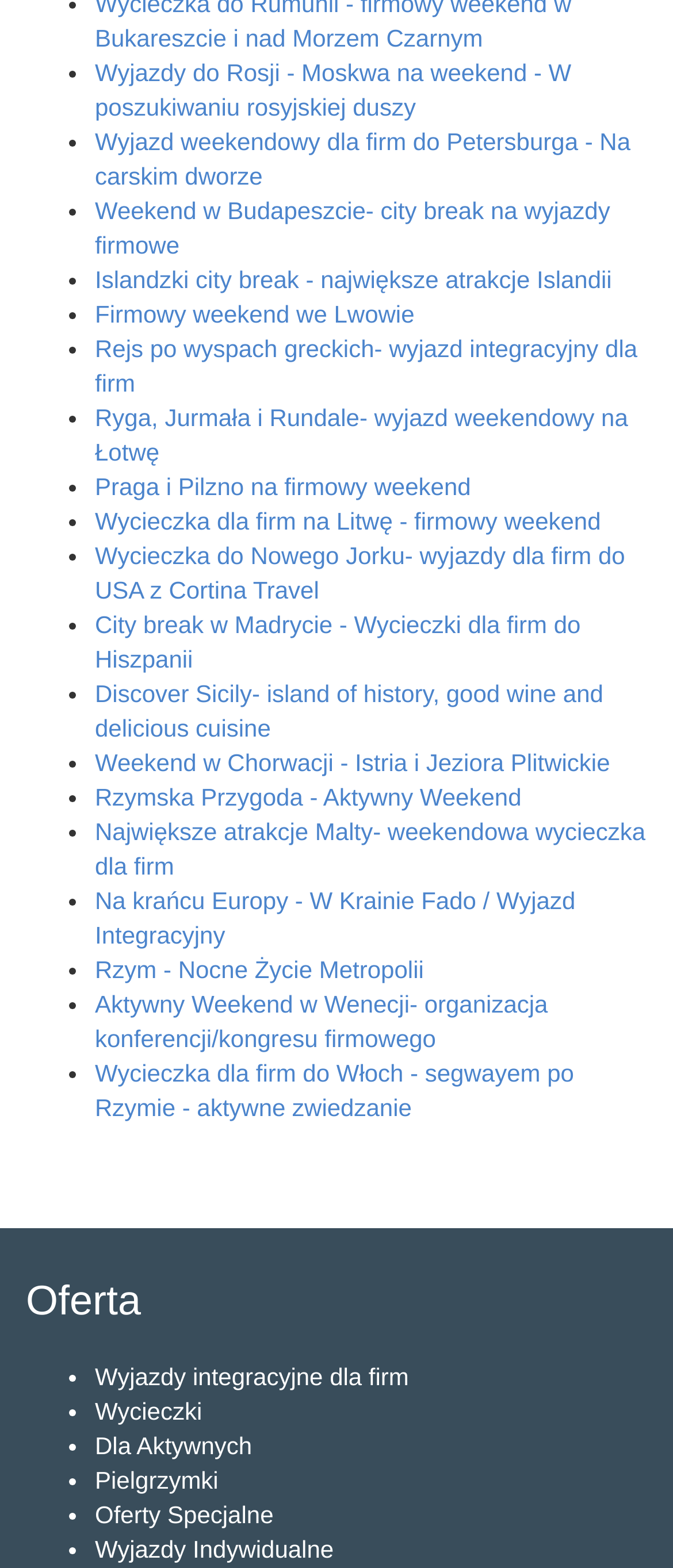Find the bounding box coordinates of the element you need to click on to perform this action: 'Click on the link to Wyjazdy do Rosji - Moskwa na weekend - W poszukiwaniu rosyjskiej duszy'. The coordinates should be represented by four float values between 0 and 1, in the format [left, top, right, bottom].

[0.141, 0.037, 0.849, 0.077]